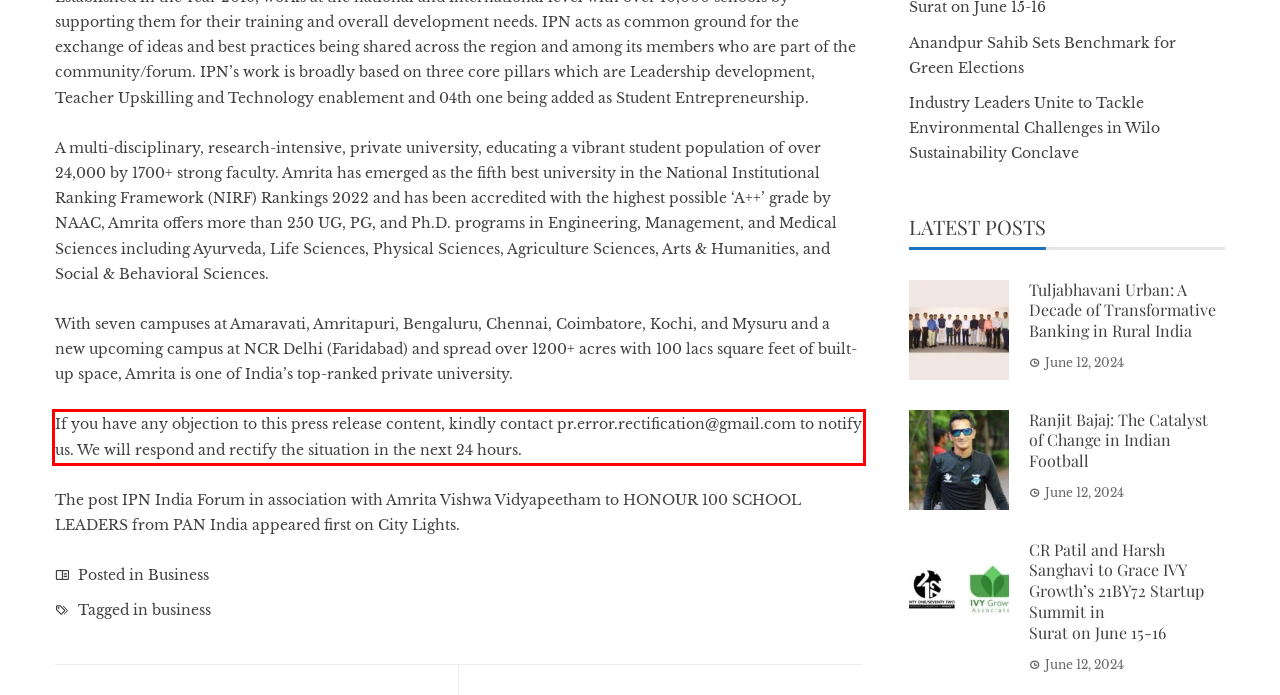Examine the webpage screenshot and use OCR to recognize and output the text within the red bounding box.

If you have any objection to this press release content, kindly contact pr.error.rectification@gmail.com to notify us. We will respond and rectify the situation in the next 24 hours.